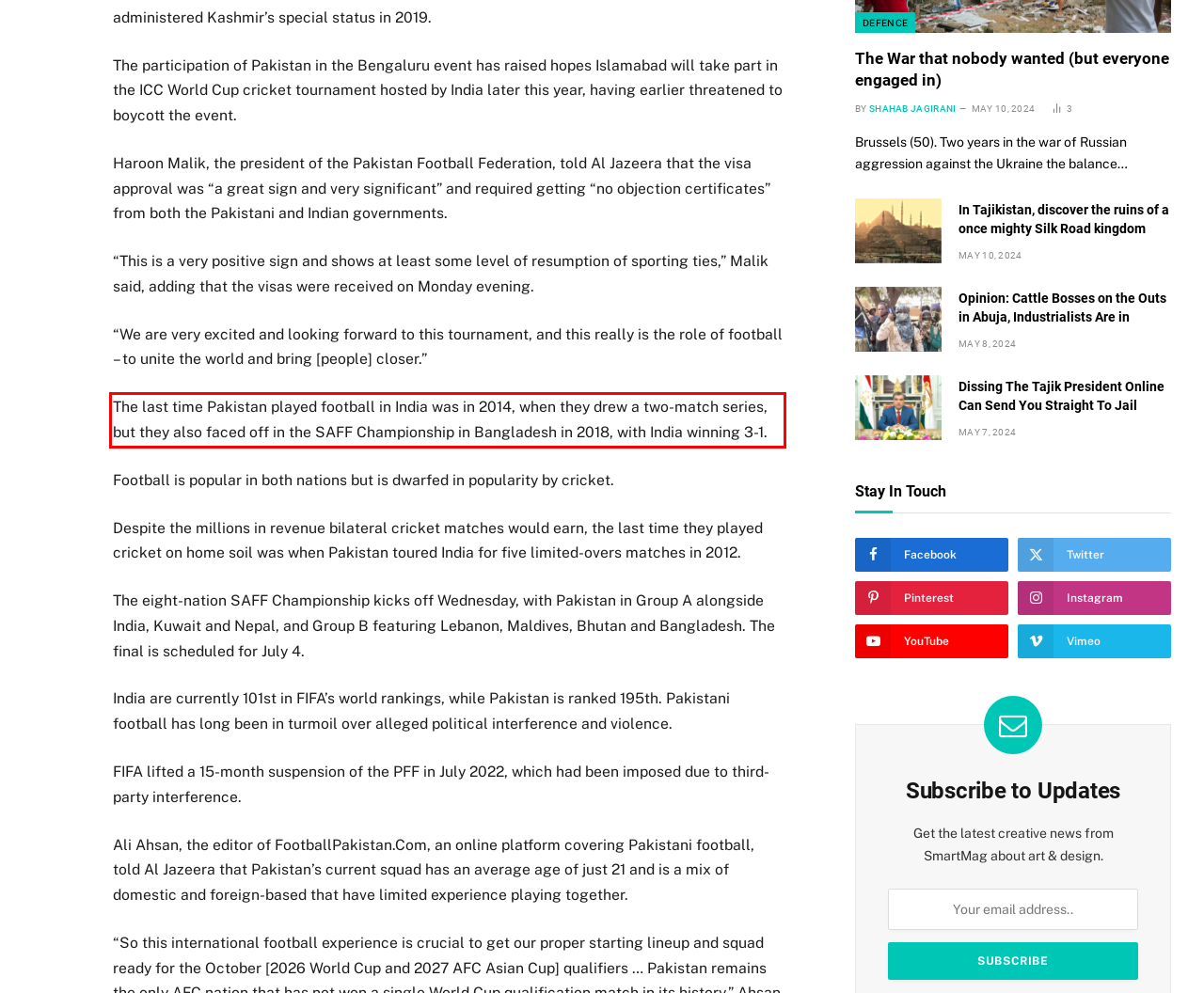The screenshot provided shows a webpage with a red bounding box. Apply OCR to the text within this red bounding box and provide the extracted content.

The last time Pakistan played football in India was in 2014, when they drew a two-match series, but they also faced off in the SAFF Championship in Bangladesh in 2018, with India winning 3-1.